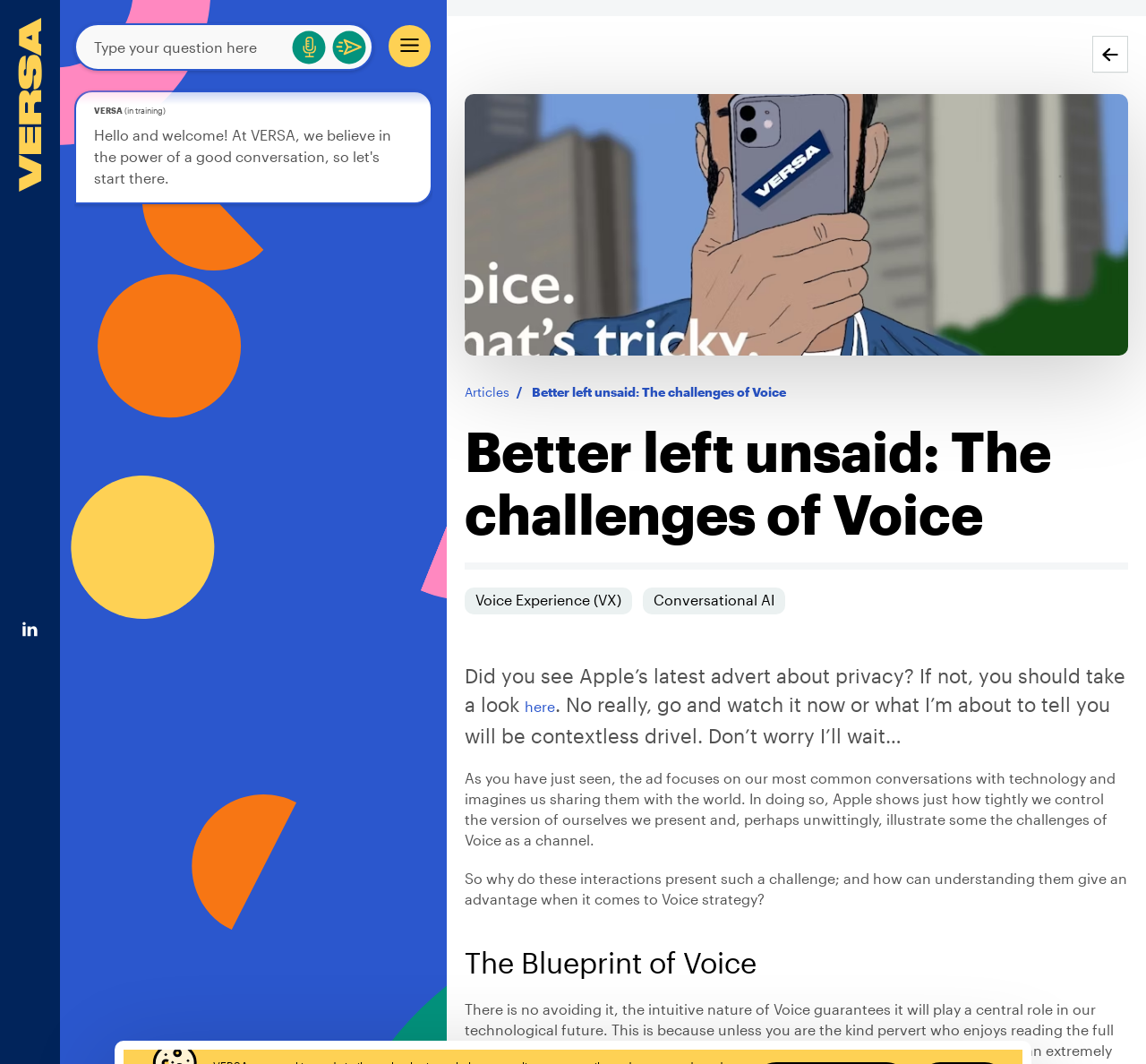Please extract the webpage's main title and generate its text content.

Better left unsaid: The challenges of Voice